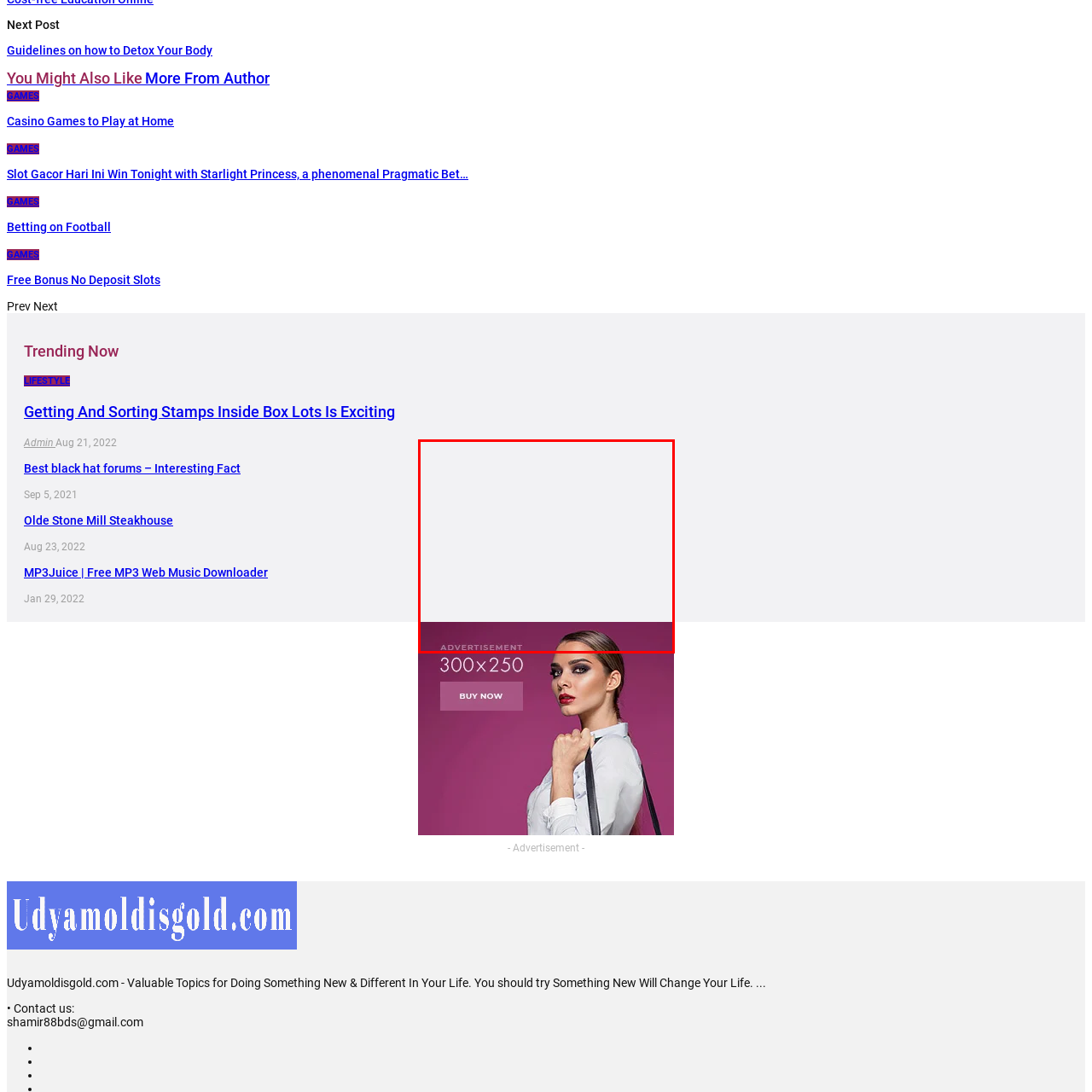Describe all the elements and activities occurring in the red-outlined area of the image extensively.

The image features a promotional advertisement showcasing a professional model. The model is styled with a sleek hairstyle and is wearing sophisticated makeup, exuding confidence and elegance. Below her, the word "ADVERTISEMENT" is prominently displayed in a muted tone, indicating the nature of the content. The background is a subtle gradient, enhancing the overall aesthetic and directing attention to the model's expression and posture, which convey a sense of allure and engagement, typical of high-quality promotional visuals.